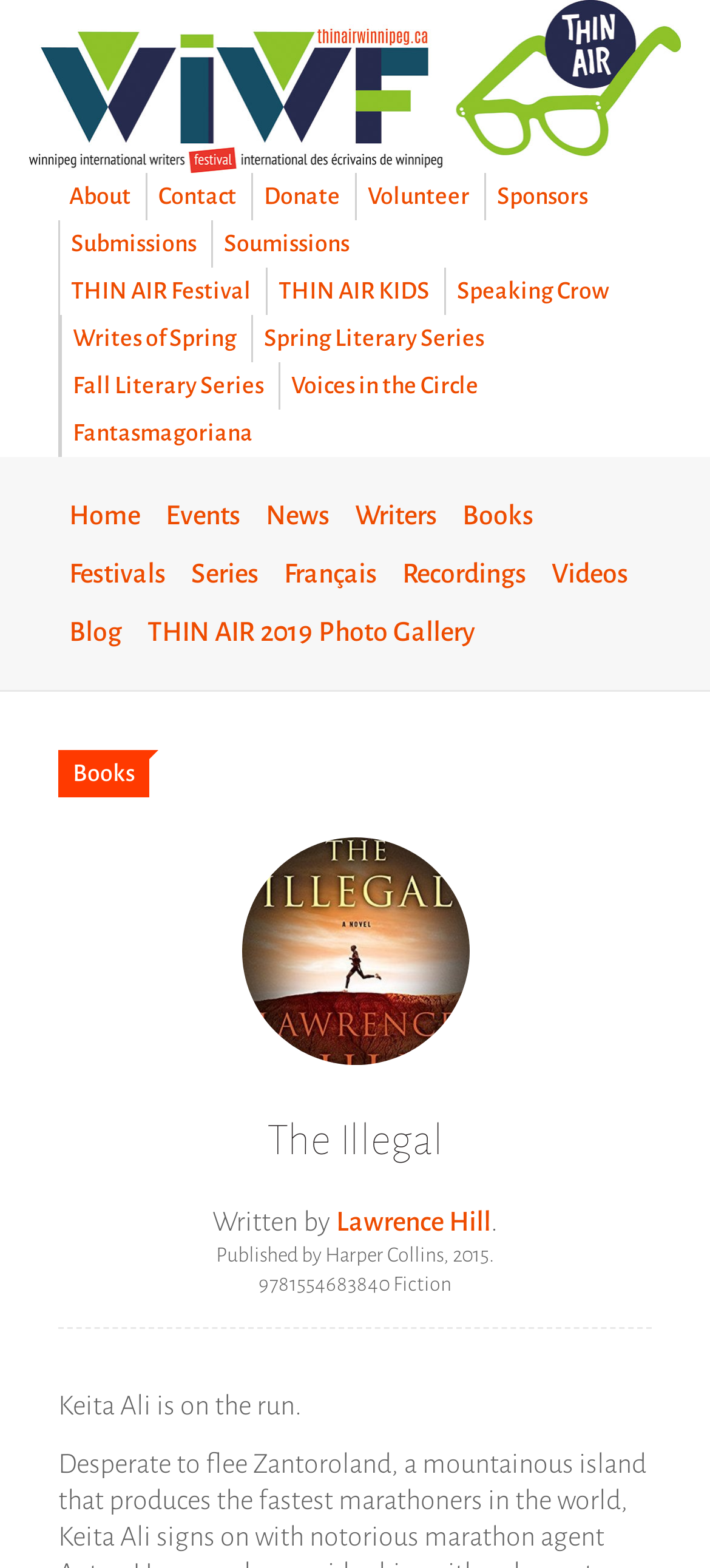Carefully examine the image and provide an in-depth answer to the question: What is the ISBN number of the book?

The ISBN number of the book can be found in the section below the title, where it is written '9781554683840'. This information is provided to uniquely identify the book.